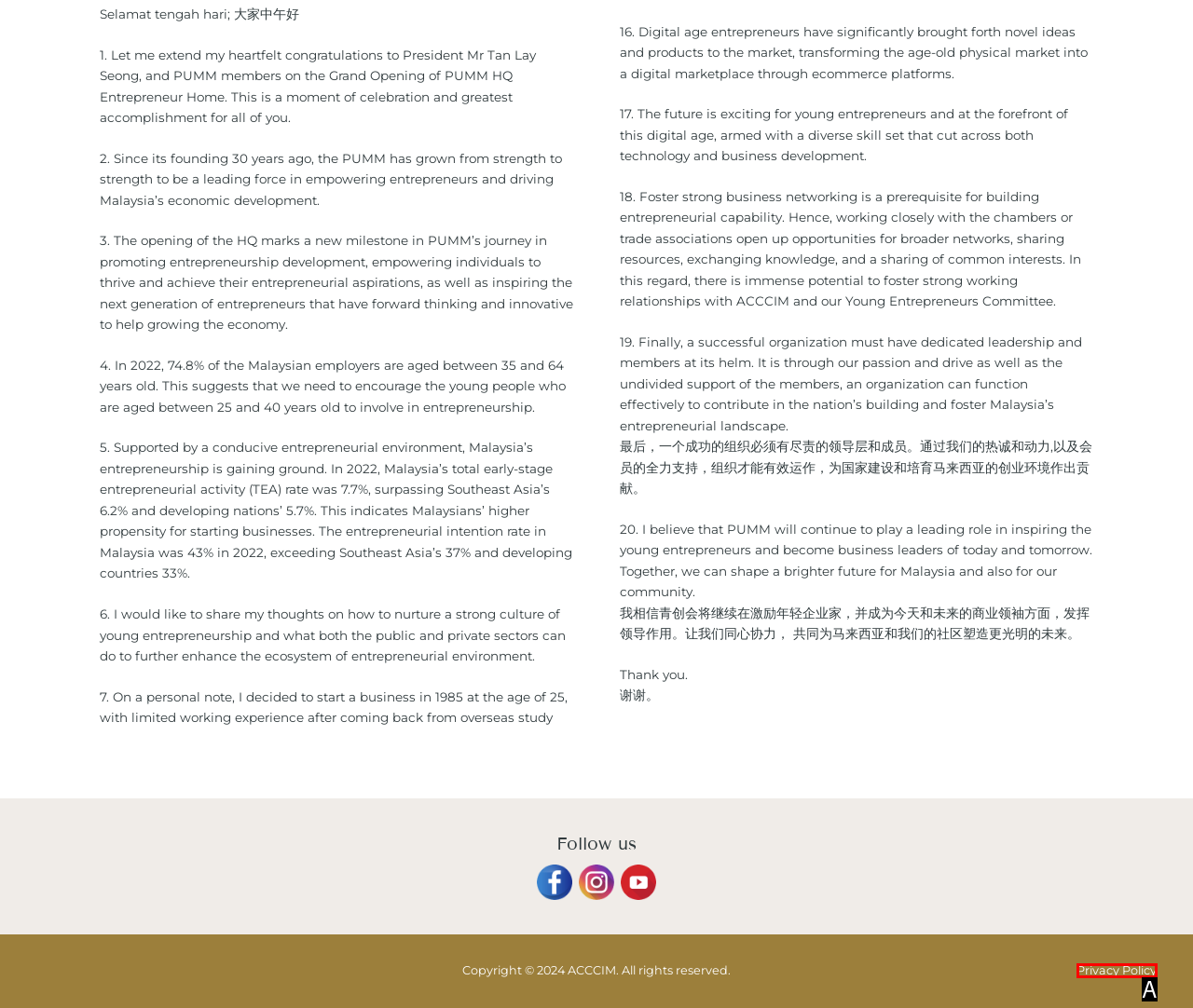Select the option that corresponds to the description: Privacy Policy
Respond with the letter of the matching choice from the options provided.

A